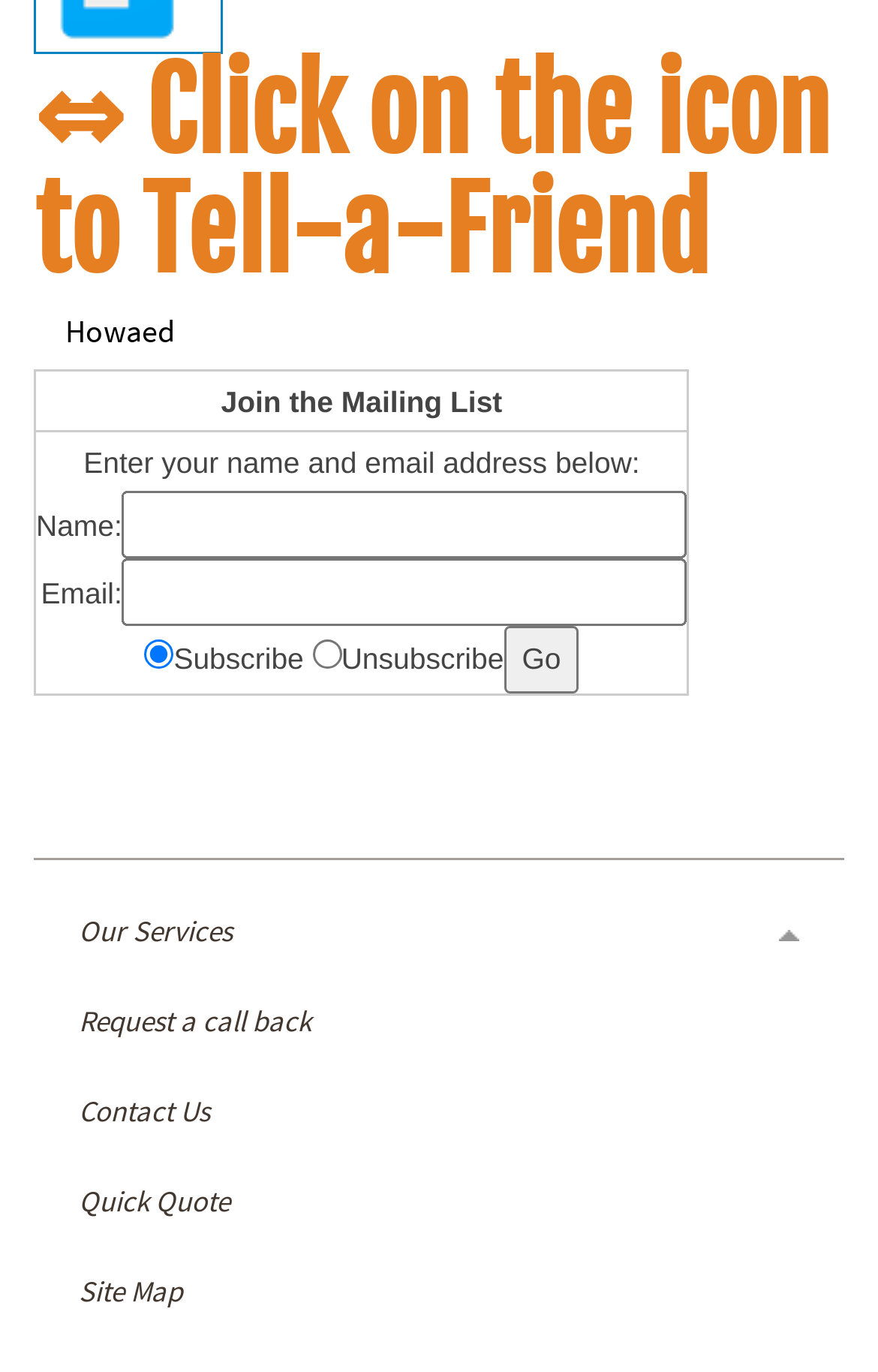Please specify the bounding box coordinates of the area that should be clicked to accomplish the following instruction: "Subscribe to the mailing list". The coordinates should consist of four float numbers between 0 and 1, i.e., [left, top, right, bottom].

[0.164, 0.465, 0.198, 0.487]